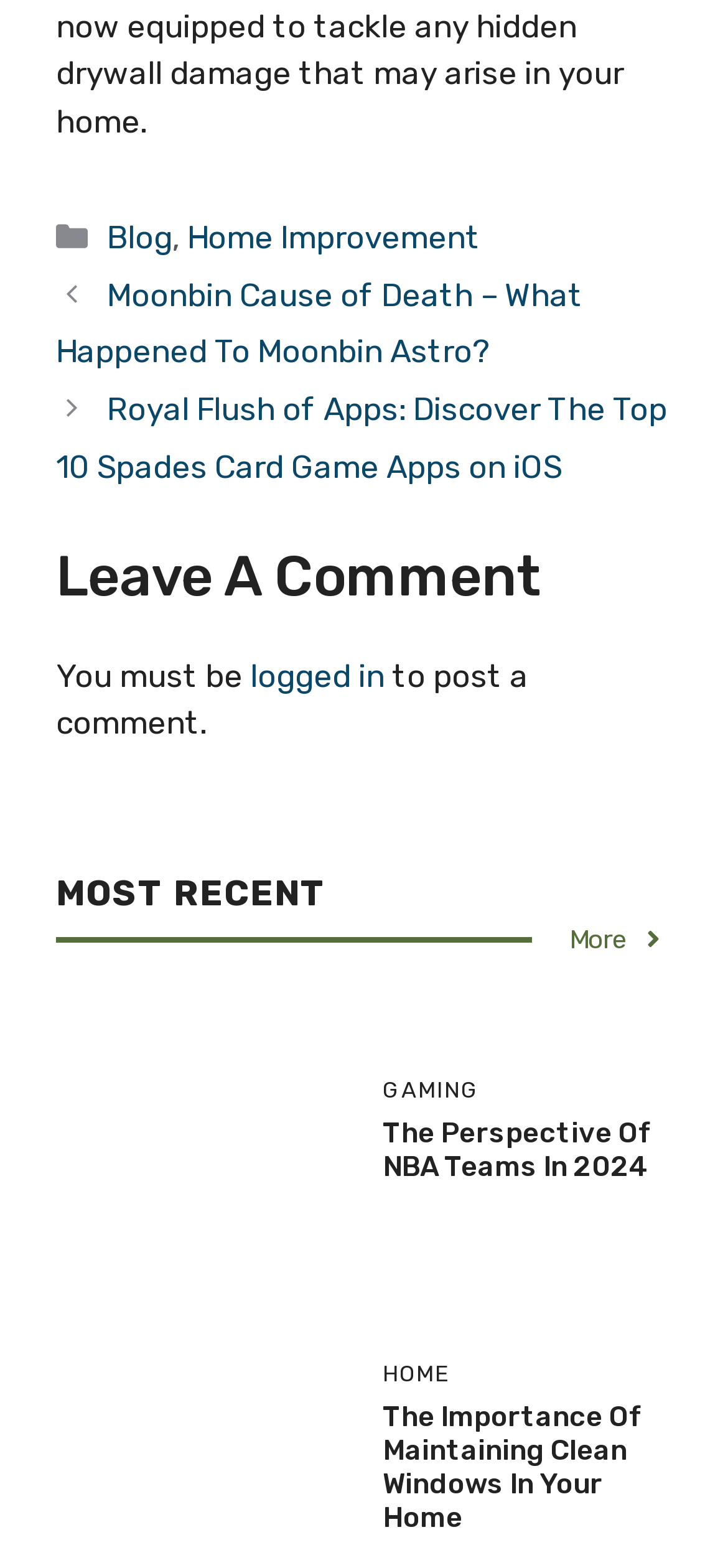Use a single word or phrase to answer the question:
How many sections are there in the 'MOST RECENT' category?

Three